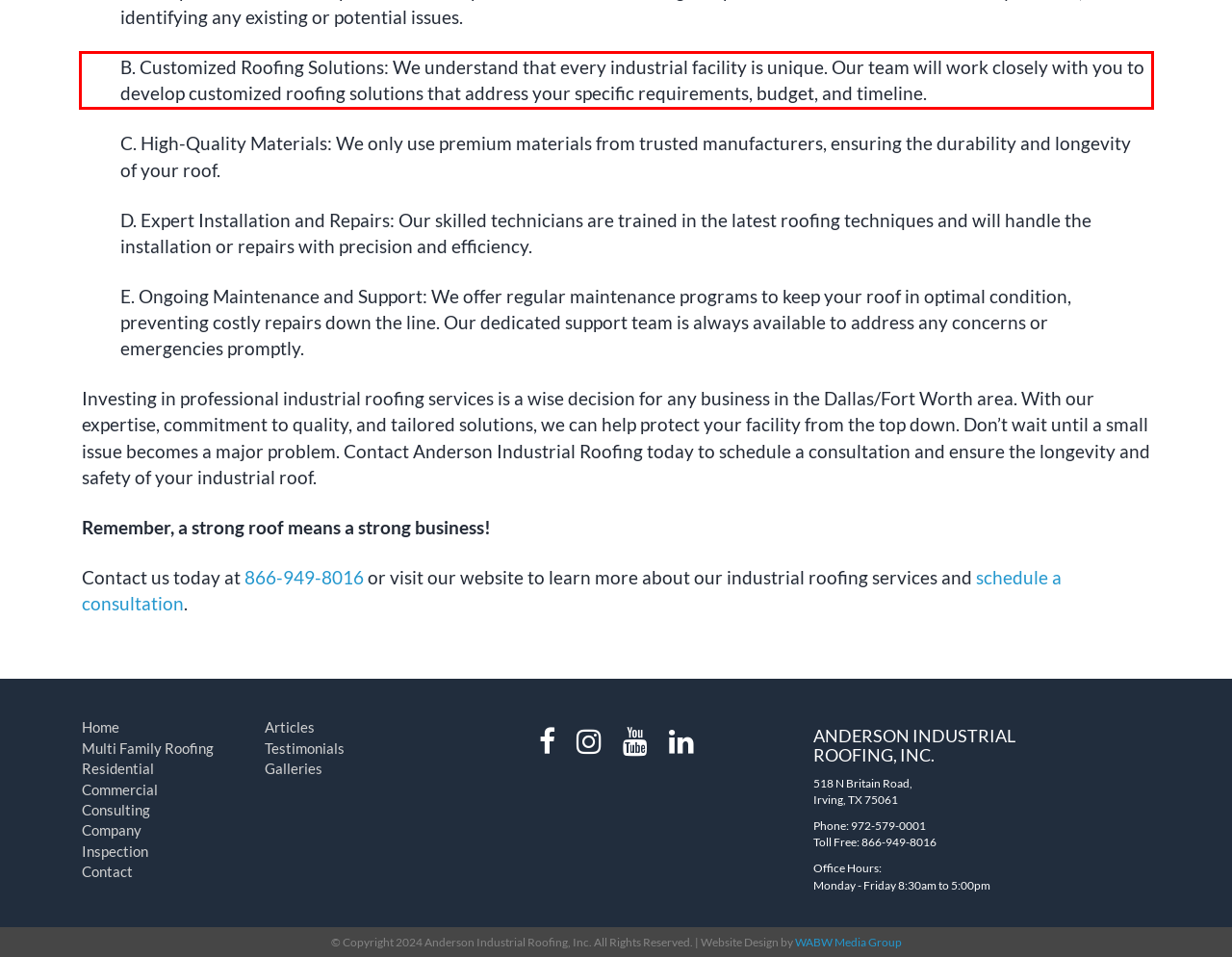Please perform OCR on the text content within the red bounding box that is highlighted in the provided webpage screenshot.

B. Customized Roofing Solutions: We understand that every industrial facility is unique. Our team will work closely with you to develop customized roofing solutions that address your specific requirements, budget, and timeline.